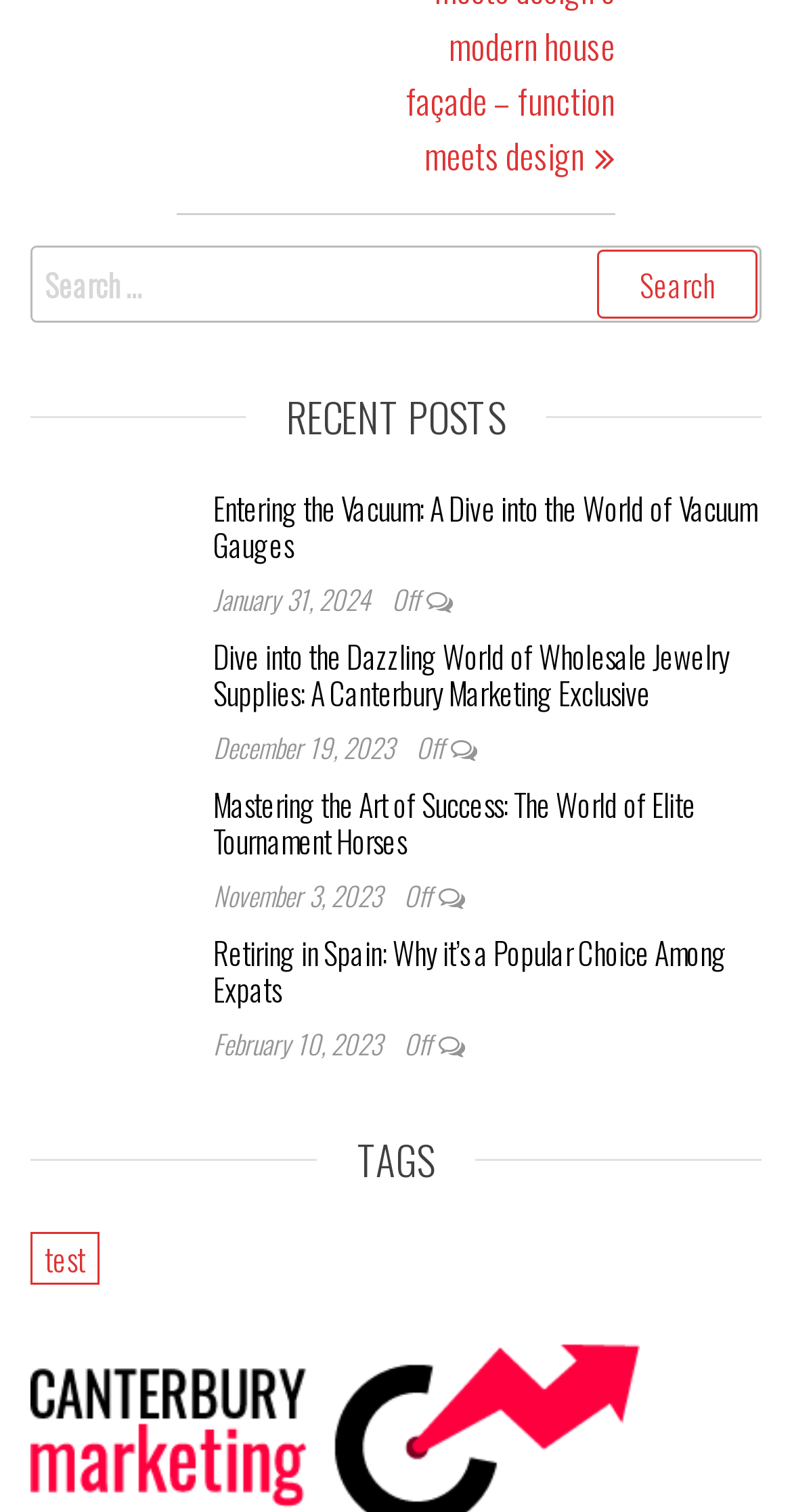Using the details from the image, please elaborate on the following question: How many recent posts are displayed?

I counted the number of headings with the prefix 'RECENT POSTS' and found 5 recent posts displayed on the webpage.